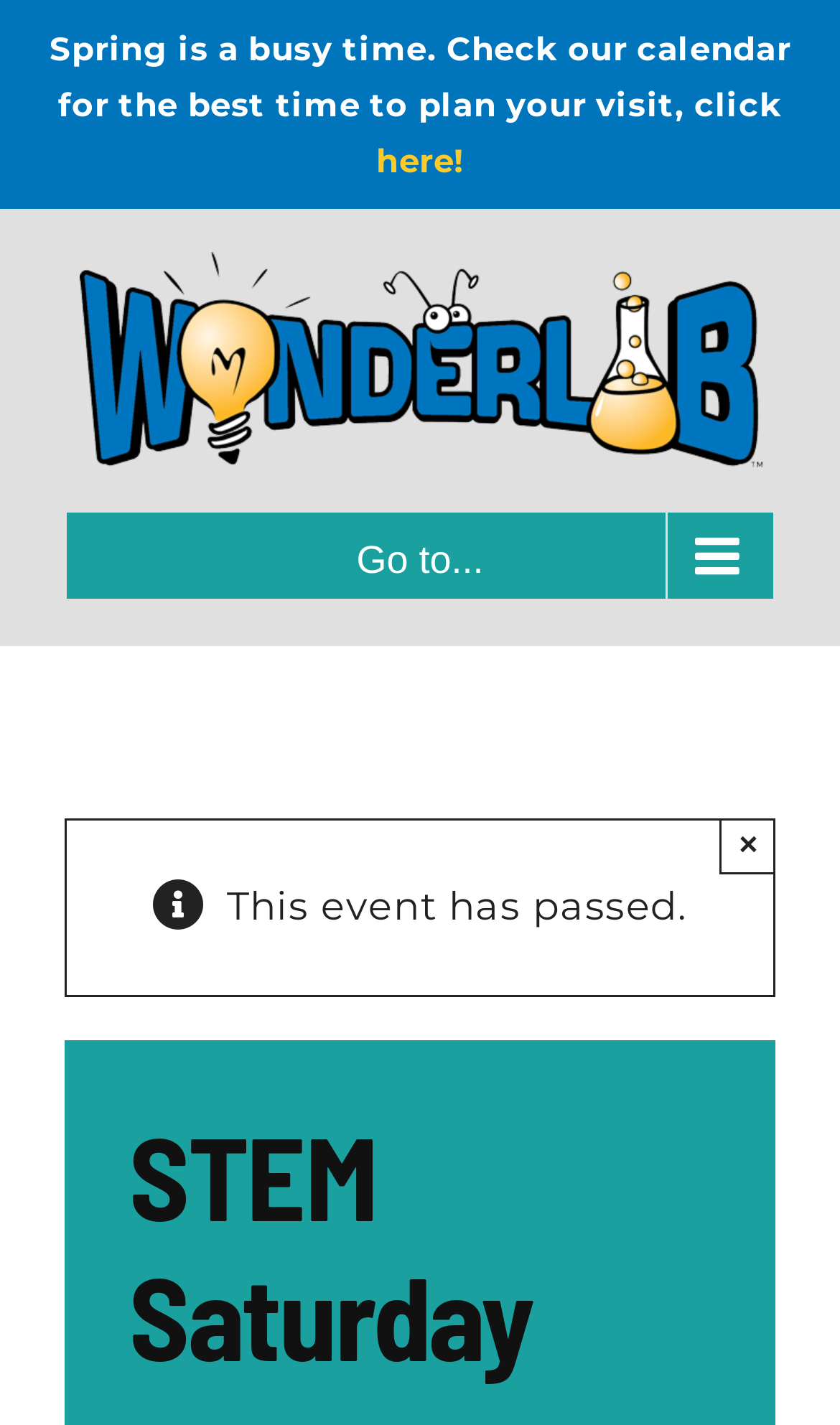What is the type of event mentioned on the page?
Answer the question with a detailed explanation, including all necessary information.

I deduced this answer by looking at the heading element with the text 'STEM Saturday' which suggests that the event being referred to is a STEM Saturday event.